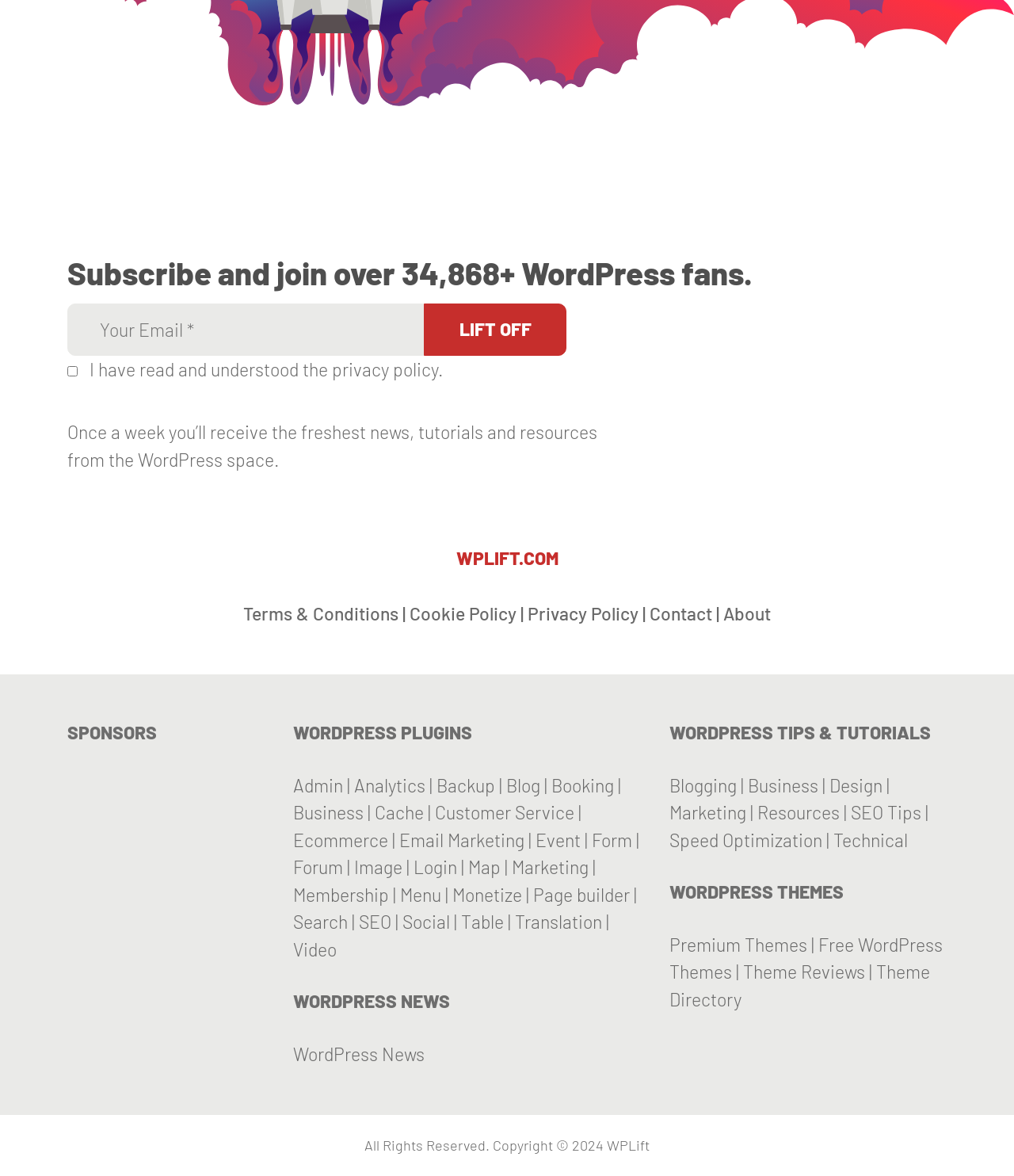Find the bounding box coordinates for the area you need to click to carry out the instruction: "Explore the premium themes". The coordinates should be four float numbers between 0 and 1, indicated as [left, top, right, bottom].

[0.66, 0.794, 0.796, 0.813]